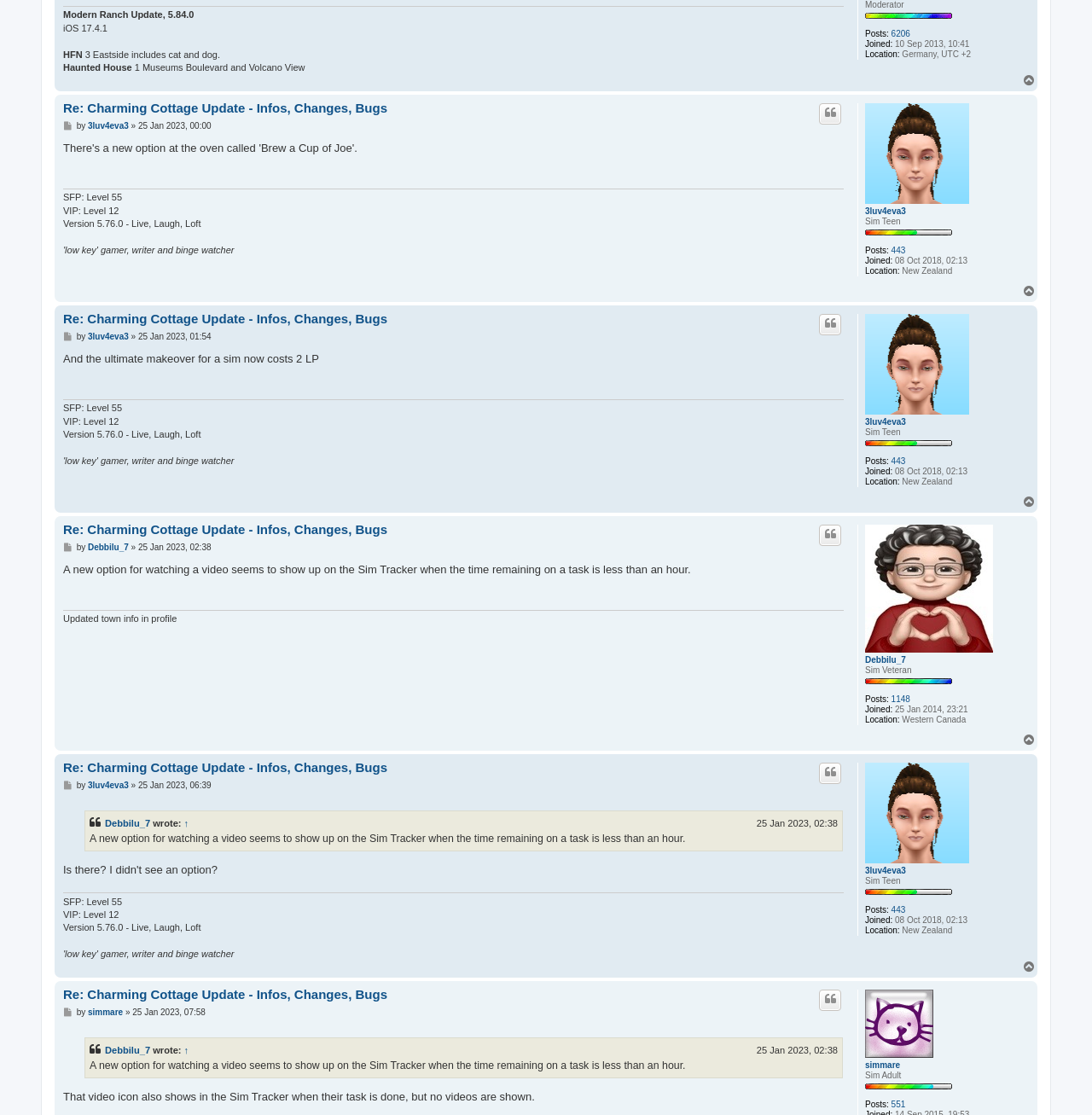Point out the bounding box coordinates of the section to click in order to follow this instruction: "Quote the post".

[0.75, 0.093, 0.77, 0.111]